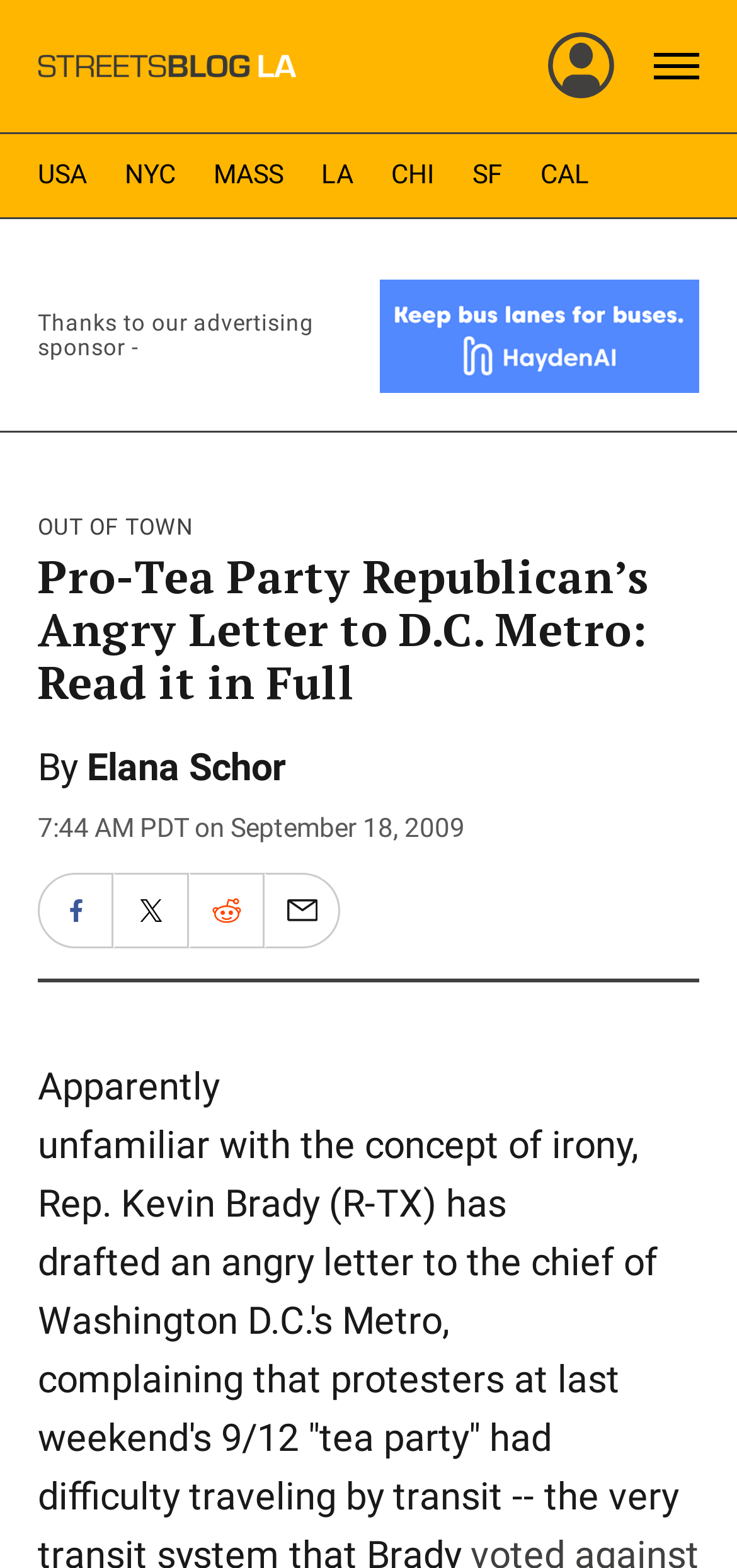Locate the bounding box coordinates of the clickable region necessary to complete the following instruction: "Browse Amana Parts". Provide the coordinates in the format of four float numbers between 0 and 1, i.e., [left, top, right, bottom].

None